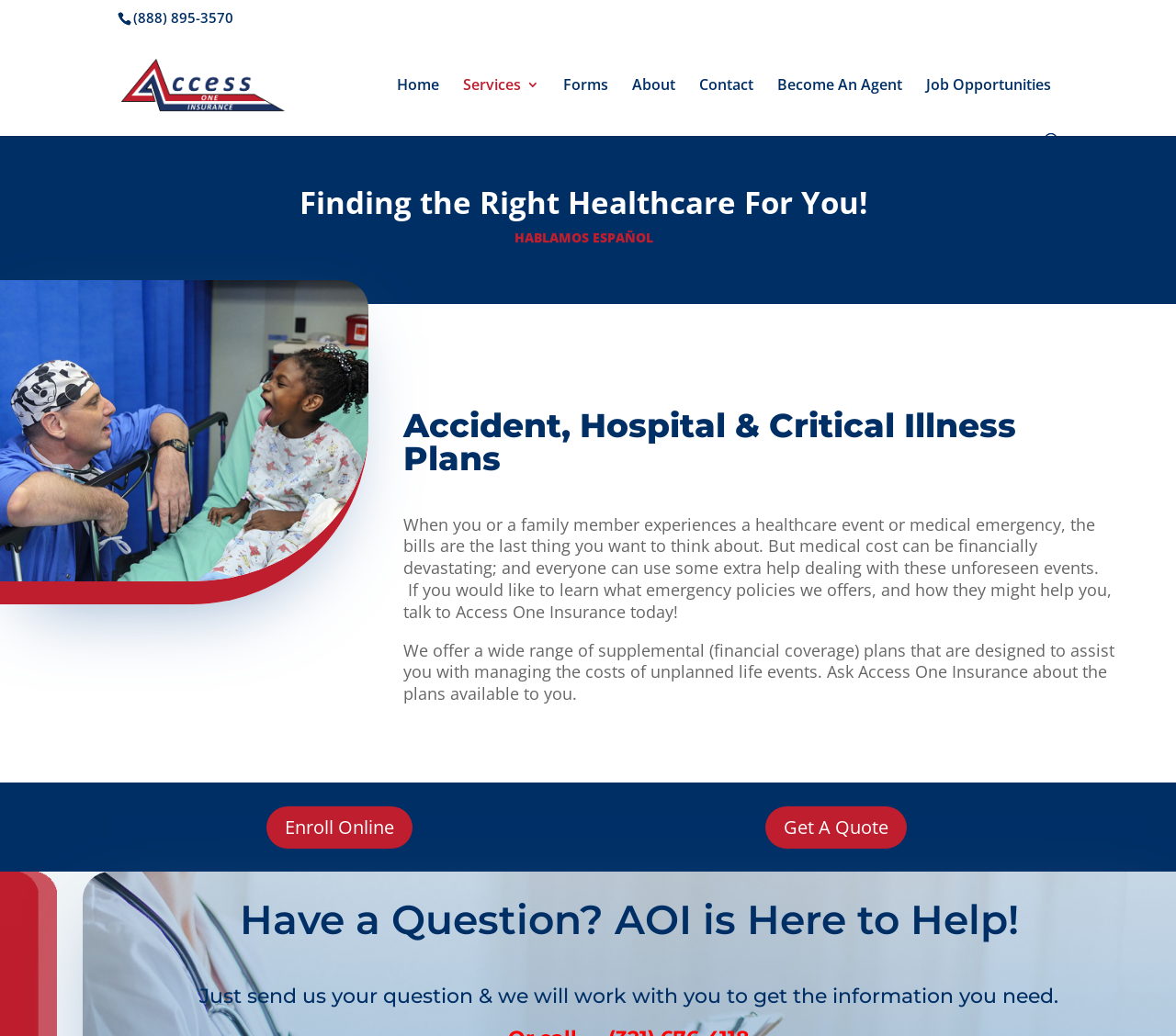From the screenshot, find the bounding box of the UI element matching this description: "alt="Access One Insurance & Tax"". Supply the bounding box coordinates in the form [left, top, right, bottom], each a float between 0 and 1.

[0.103, 0.072, 0.324, 0.089]